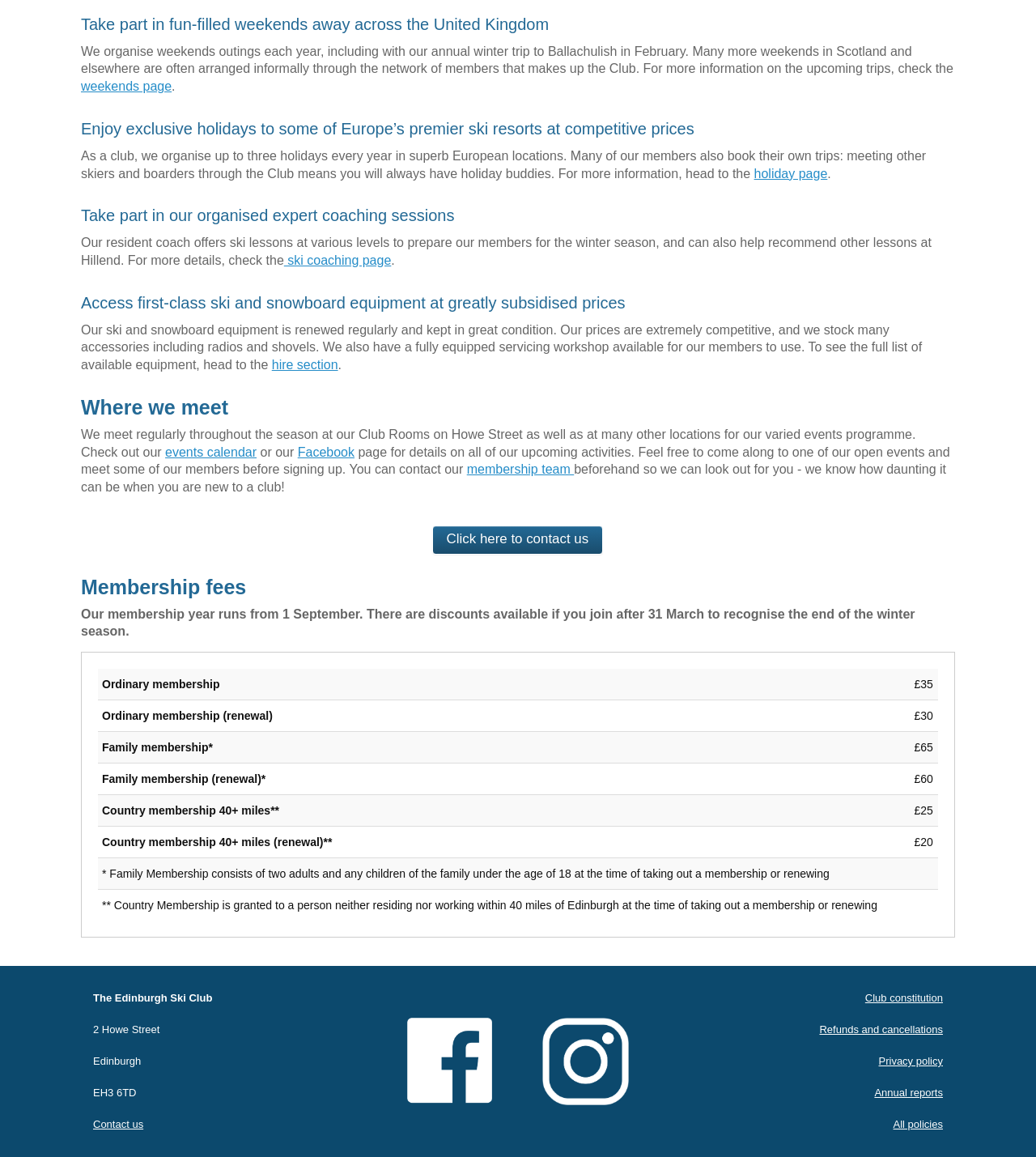Can you find the bounding box coordinates of the area I should click to execute the following instruction: "Check the 'events calendar'"?

[0.159, 0.385, 0.248, 0.396]